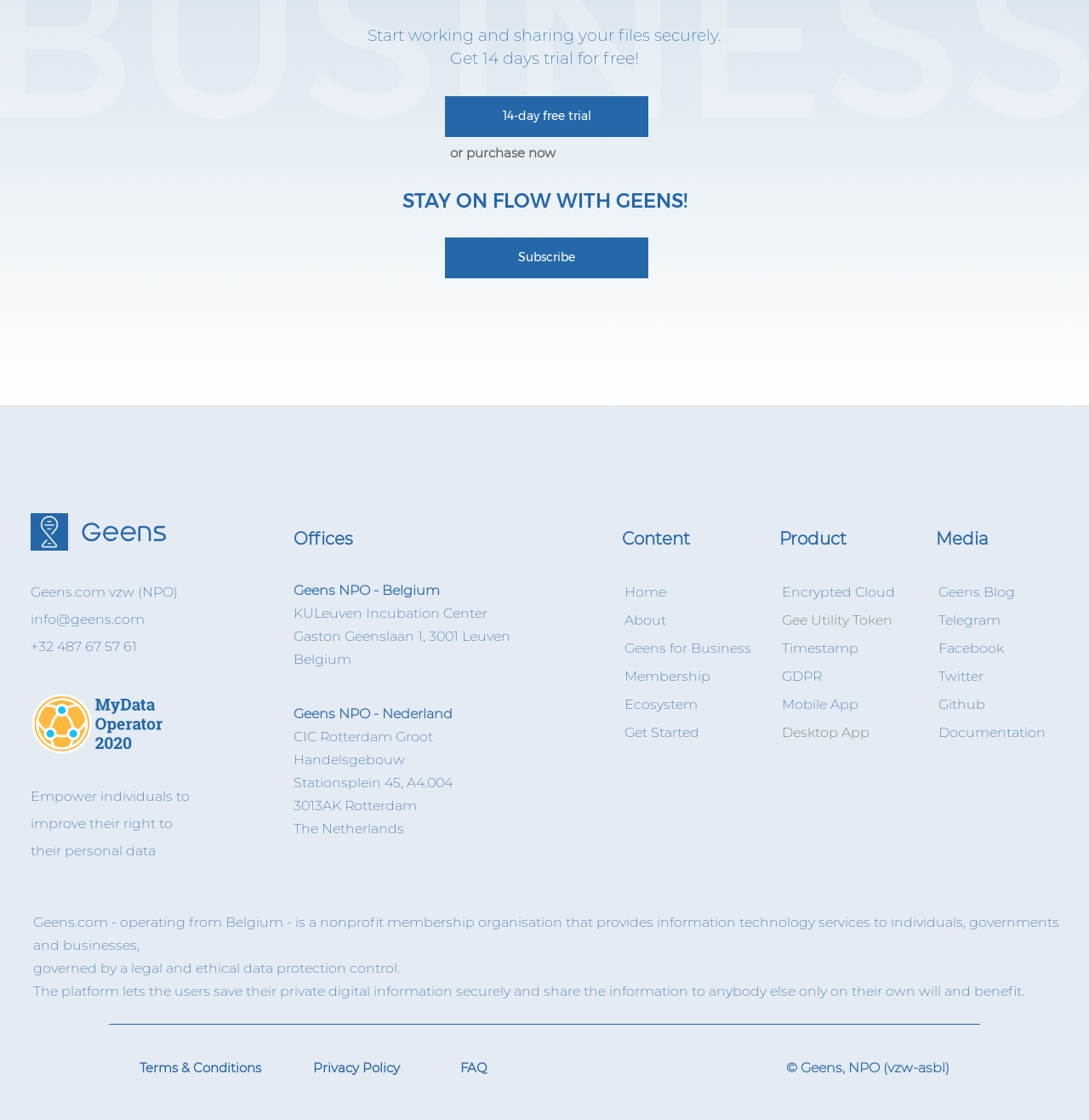Answer the following inquiry with a single word or phrase:
What is the main purpose of Geens?

Secure file sharing